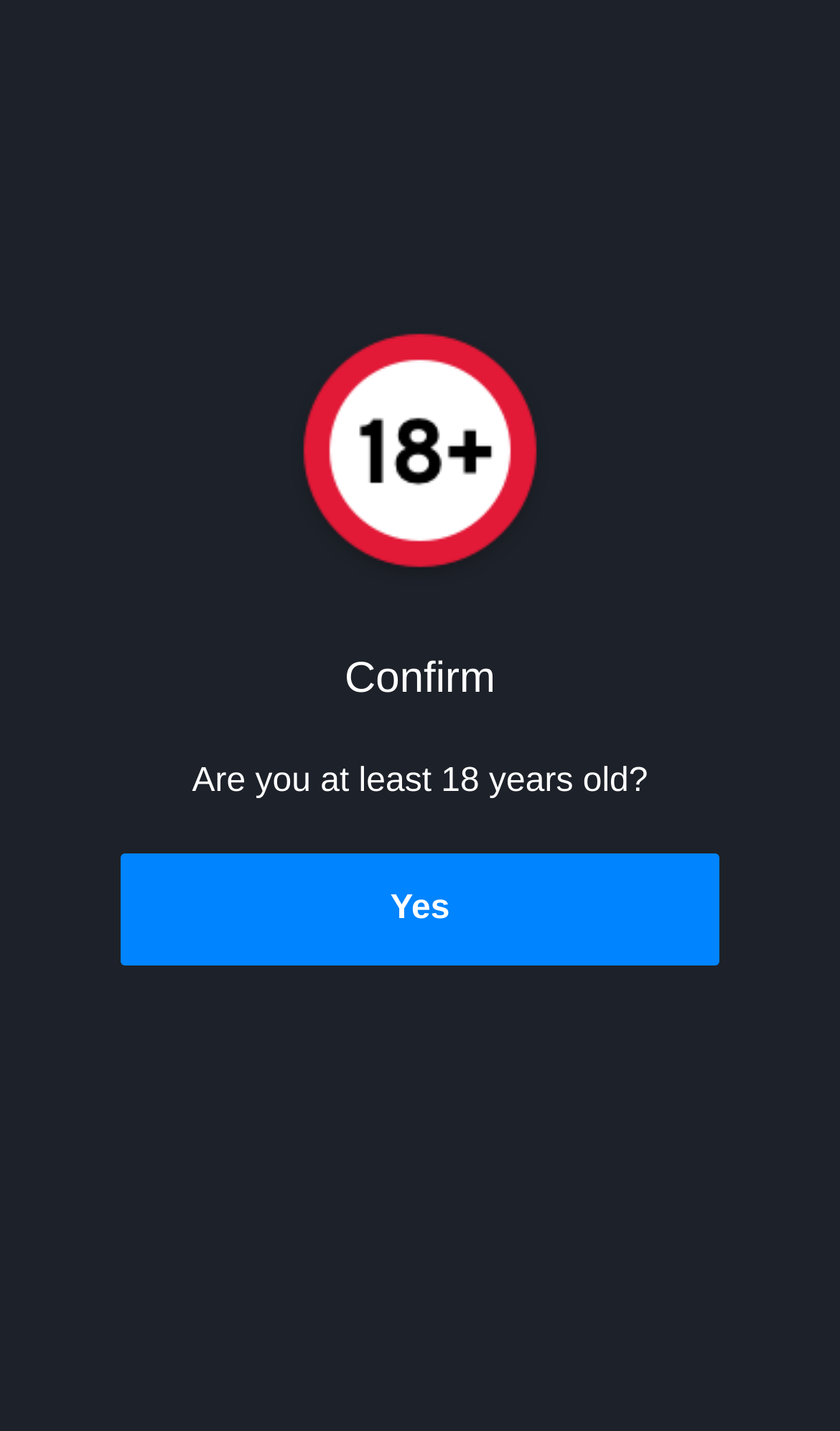How many links are on the webpage?
From the image, respond using a single word or phrase.

2